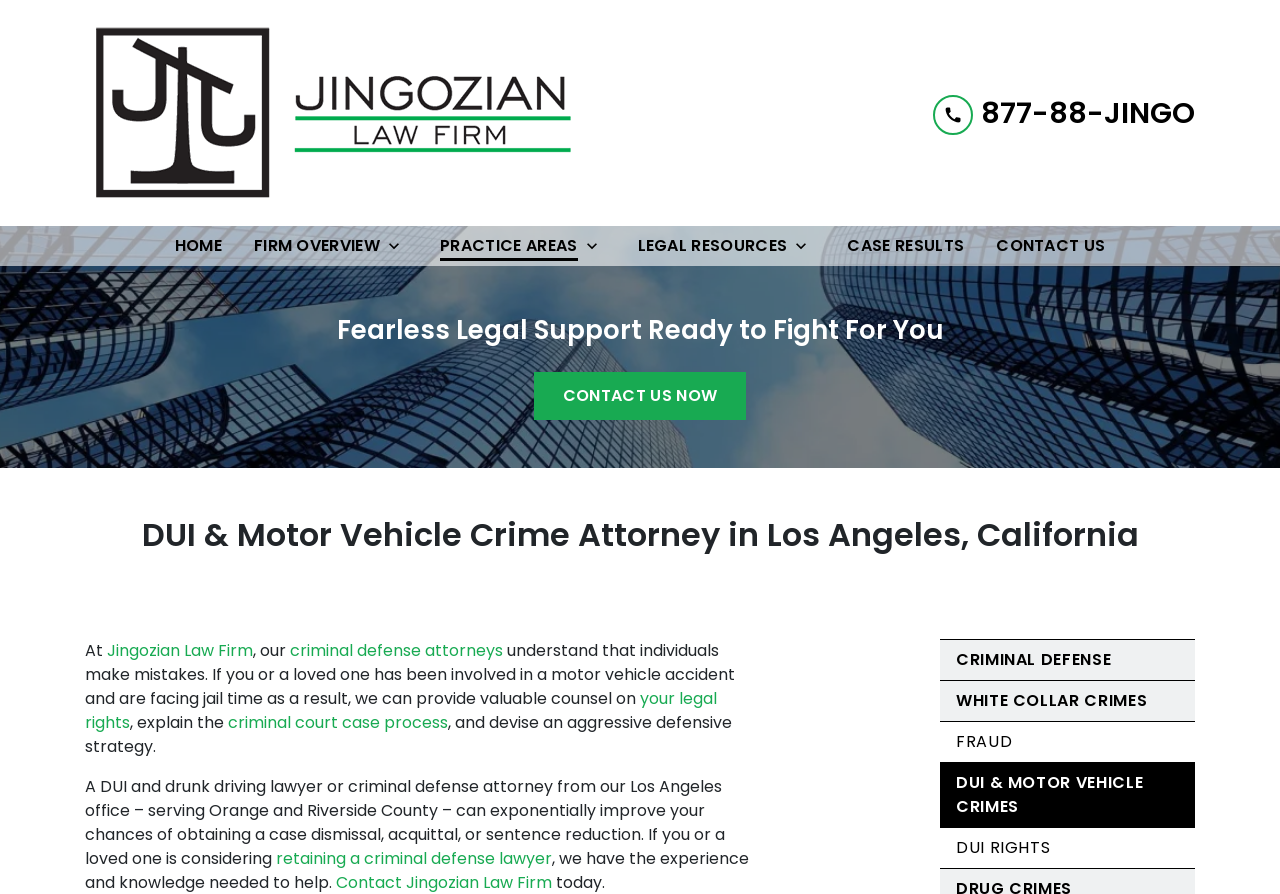Identify the bounding box coordinates of the part that should be clicked to carry out this instruction: "Learn more about 'DUI & Motor Vehicle Crimes'".

[0.734, 0.854, 0.934, 0.925]